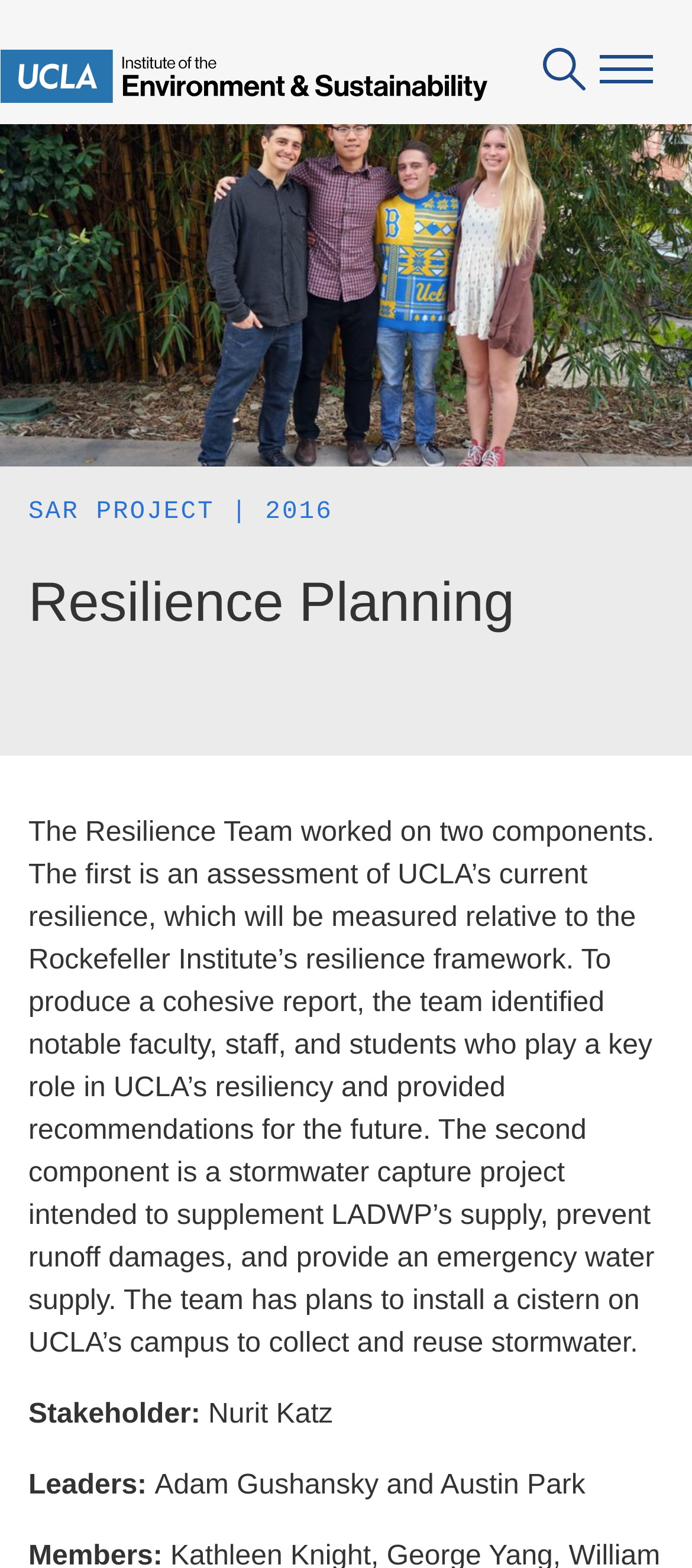Show the bounding box coordinates for the element that needs to be clicked to execute the following instruction: "Read about Environmental Education in the Anthropocene". Provide the coordinates in the form of four float numbers between 0 and 1, i.e., [left, top, right, bottom].

[0.041, 0.345, 0.874, 0.364]